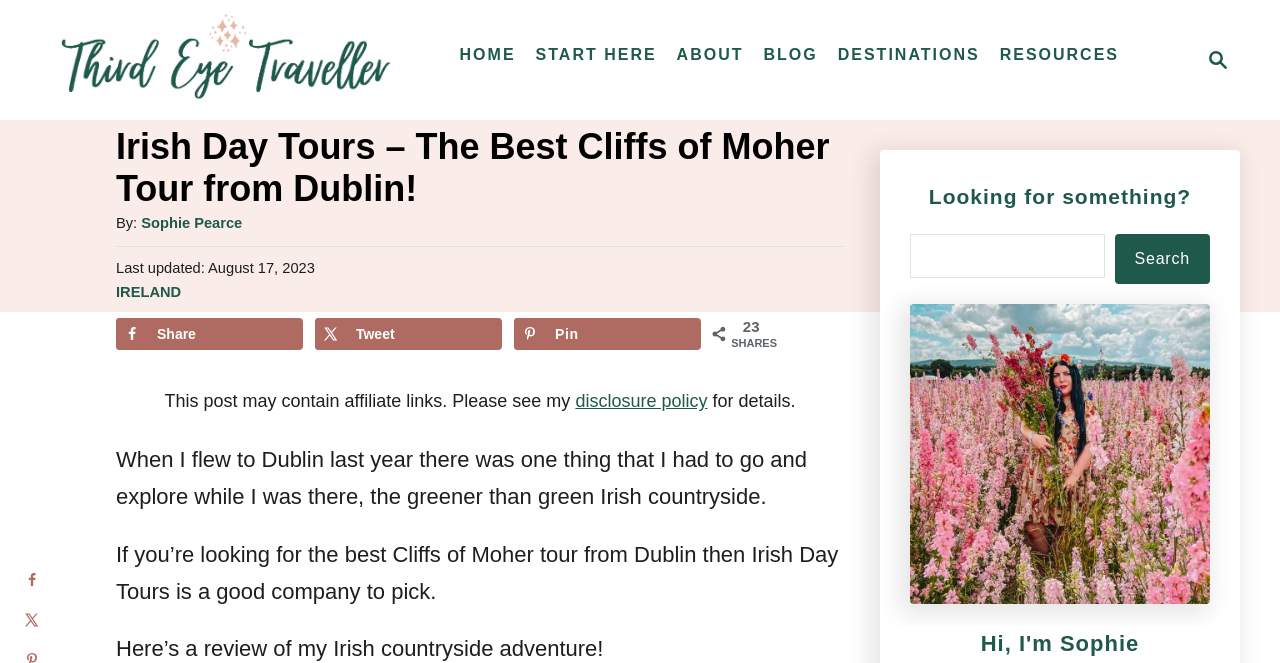Respond with a single word or phrase:
How many social media sharing options are available?

4